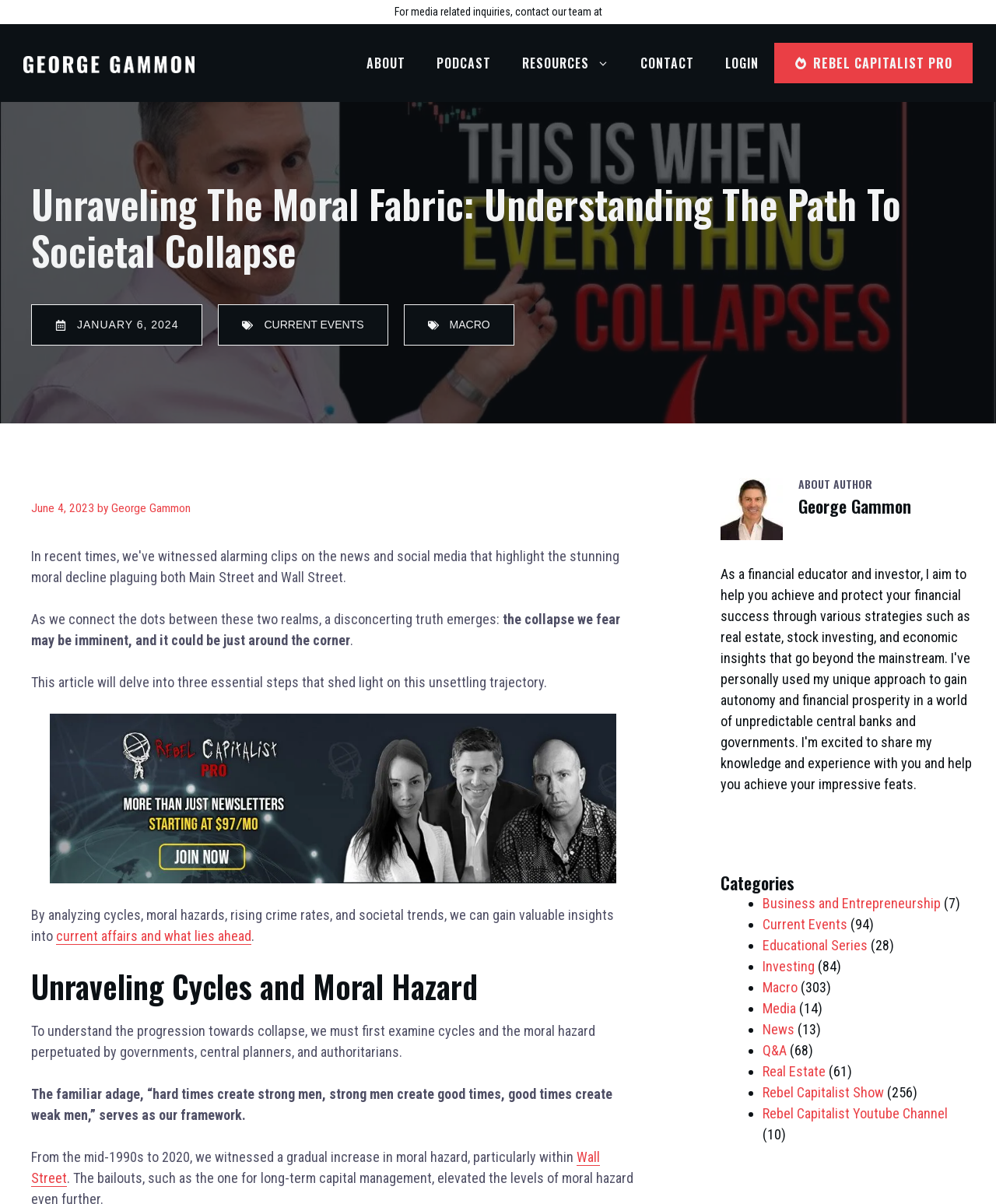Given the element description: "Business and Entrepreneurship", predict the bounding box coordinates of the UI element it refers to, using four float numbers between 0 and 1, i.e., [left, top, right, bottom].

[0.766, 0.744, 0.945, 0.757]